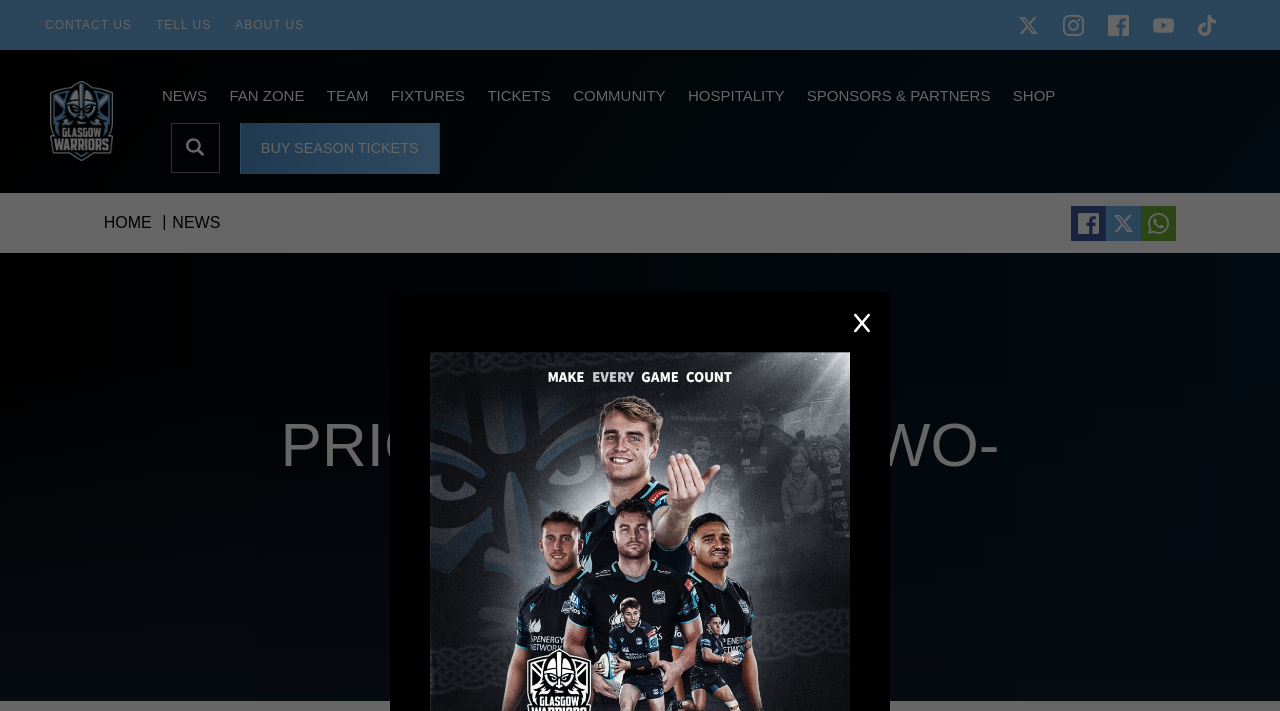Please find the bounding box coordinates of the section that needs to be clicked to achieve this instruction: "Search for something".

[0.961, 0.113, 0.986, 0.197]